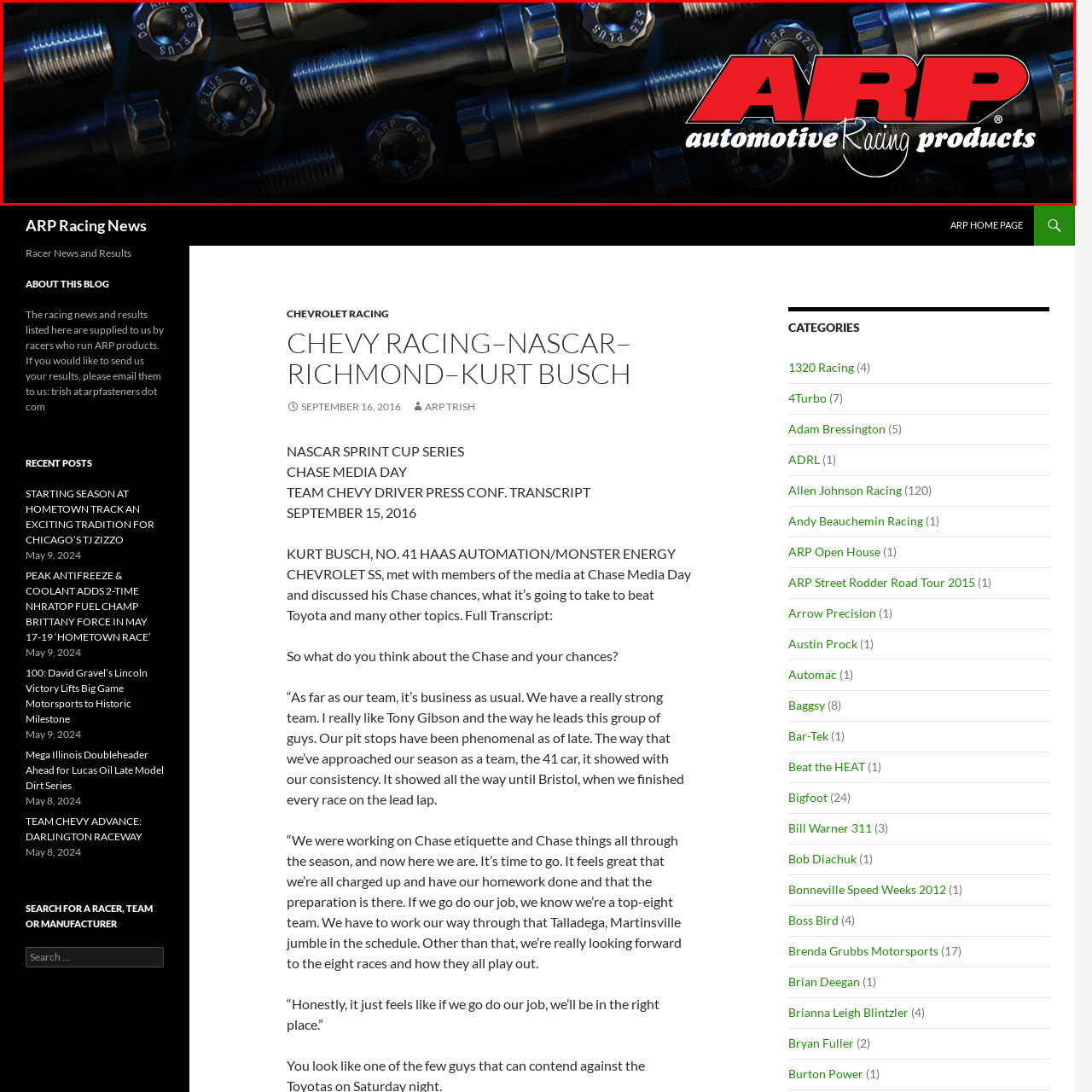What is hinted at by the background of the logo?
Observe the image within the red bounding box and formulate a detailed response using the visual elements present.

The background of the logo is a dynamic arrangement of high-performance racing bolts, which hints at the company's focus on durable and reliable automotive components.